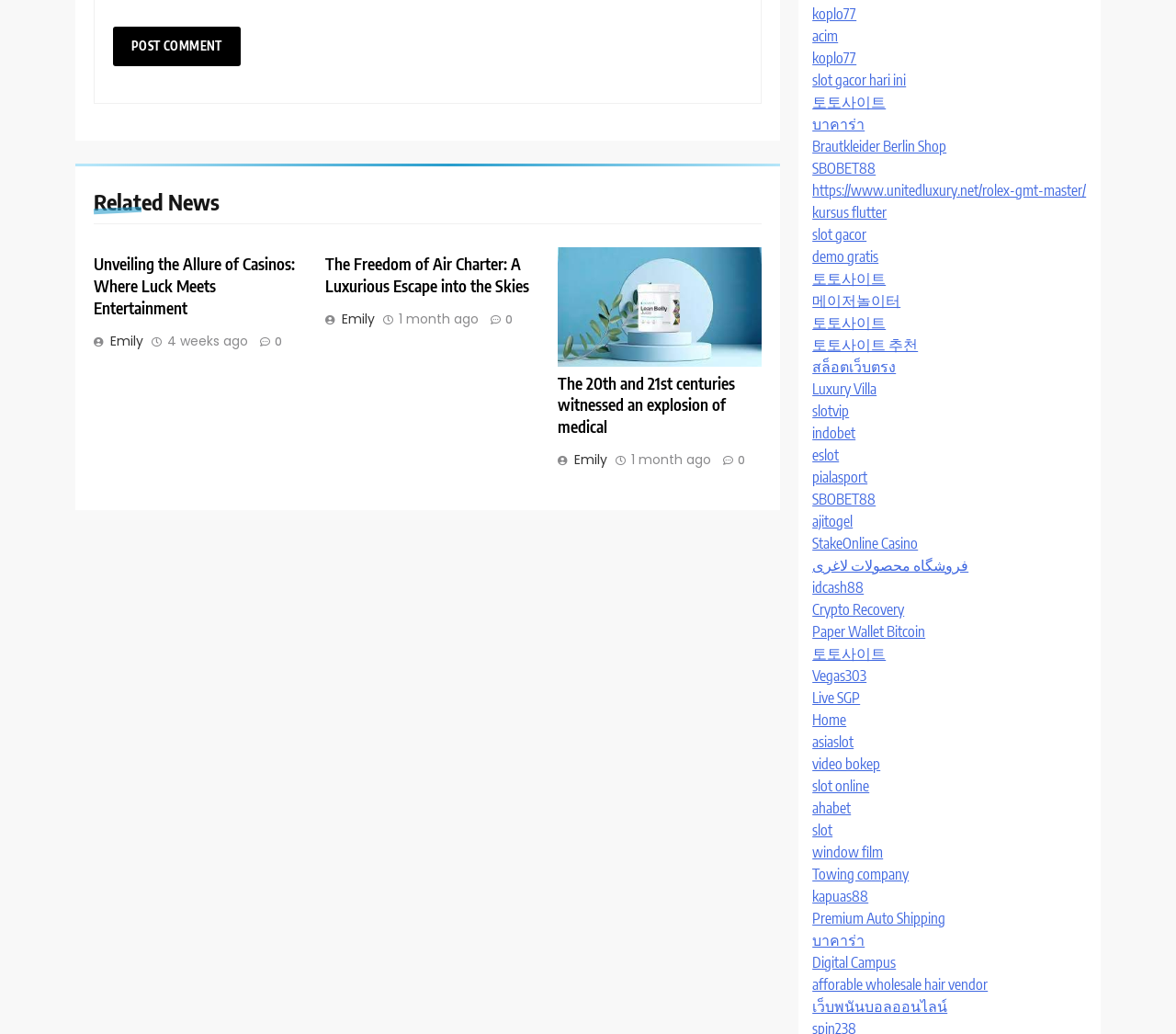How long ago was the third article published?
Use the image to answer the question with a single word or phrase.

1 month ago